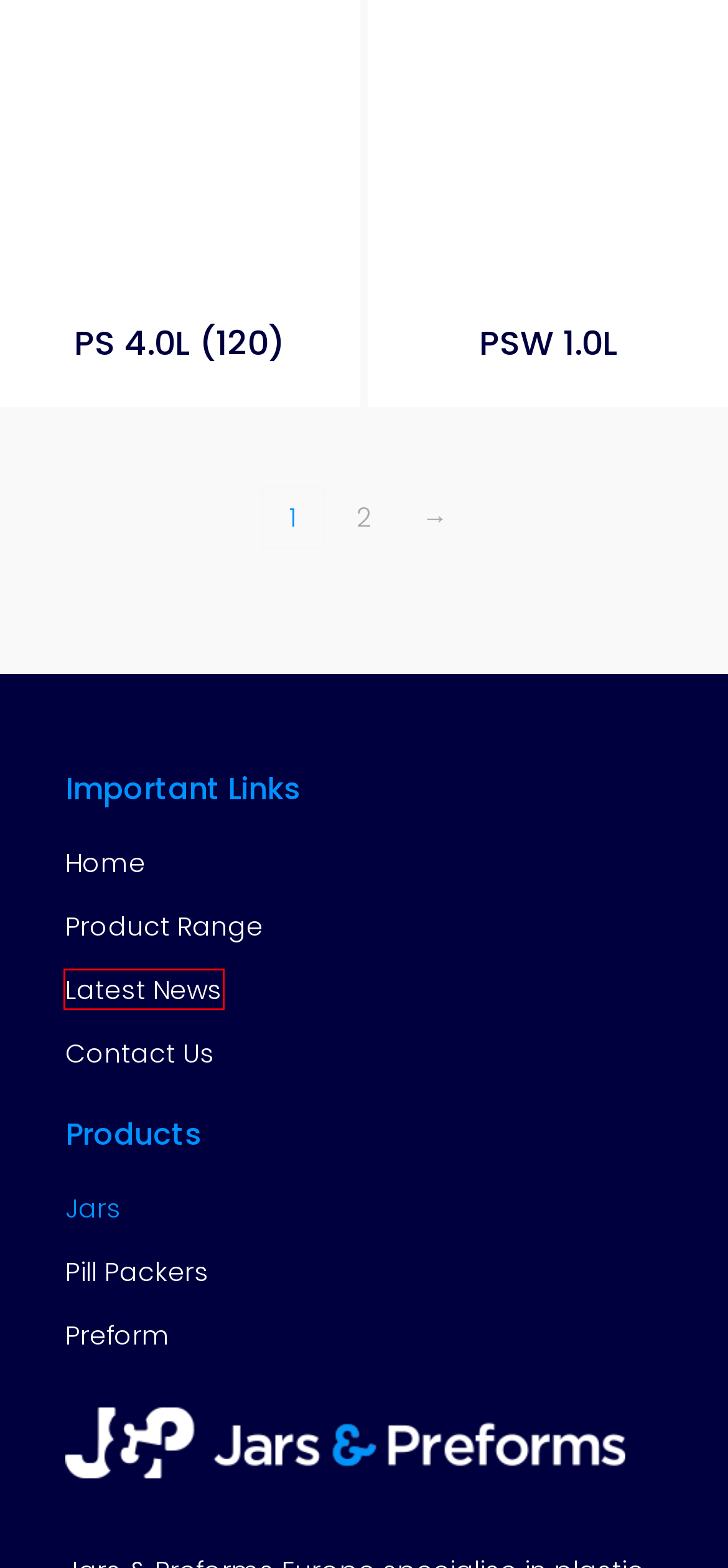View the screenshot of the webpage containing a red bounding box around a UI element. Select the most fitting webpage description for the new page shown after the element in the red bounding box is clicked. Here are the candidates:
A. BV 6.0L | Jars & Preforms
B. CR 3.0L (100) | Jars & Preforms
C. PR 6.0L | Jars & Preforms
D. MRL 1.0L | Jars & Preforms
E. Latest News | Jars & Preforms Manufacturing & Exporter
F. Contact Us | Jars & Preforms Manufacturer & Exporter
G. MR 3.0L | Jars & Preforms
H. GP 7.6L | Jars & Preforms

E